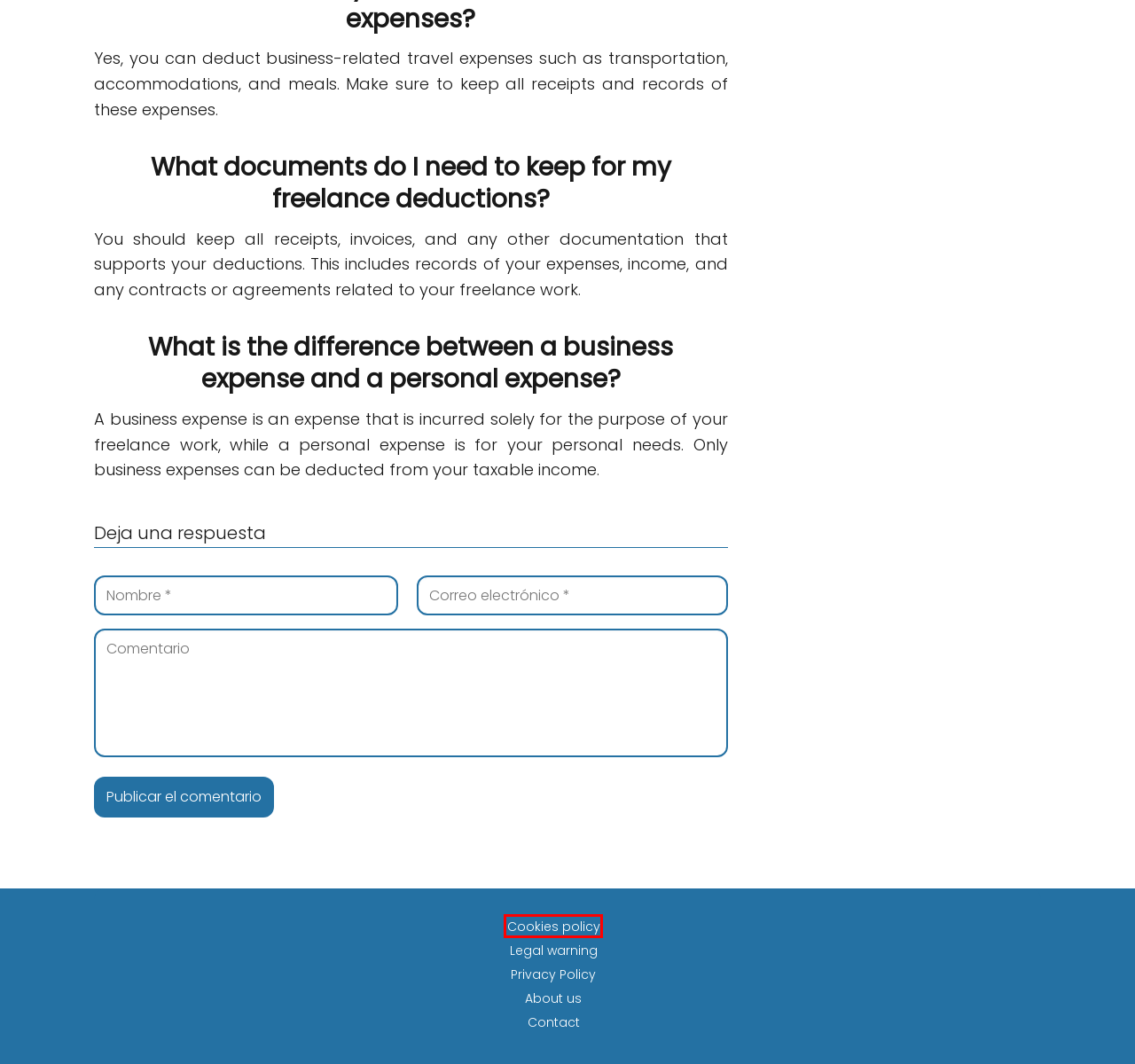Look at the screenshot of a webpage that includes a red bounding box around a UI element. Select the most appropriate webpage description that matches the page seen after clicking the highlighted element. Here are the candidates:
A. Platforms - The Freelancers Guide
B. Cookies policy - The Freelancers Guide
C. What should I study for freelancing? - The Freelancers Guide
D. Contact - The Freelancers Guide
E. Legal warning - The Freelancers Guide
F. Can I immigrate to Canada as an engineer? - The Freelancers Guide
G. Is freelancing allowed in Canada? - The Freelancers Guide
H. Privacy Policy - The Freelancers Guide

B